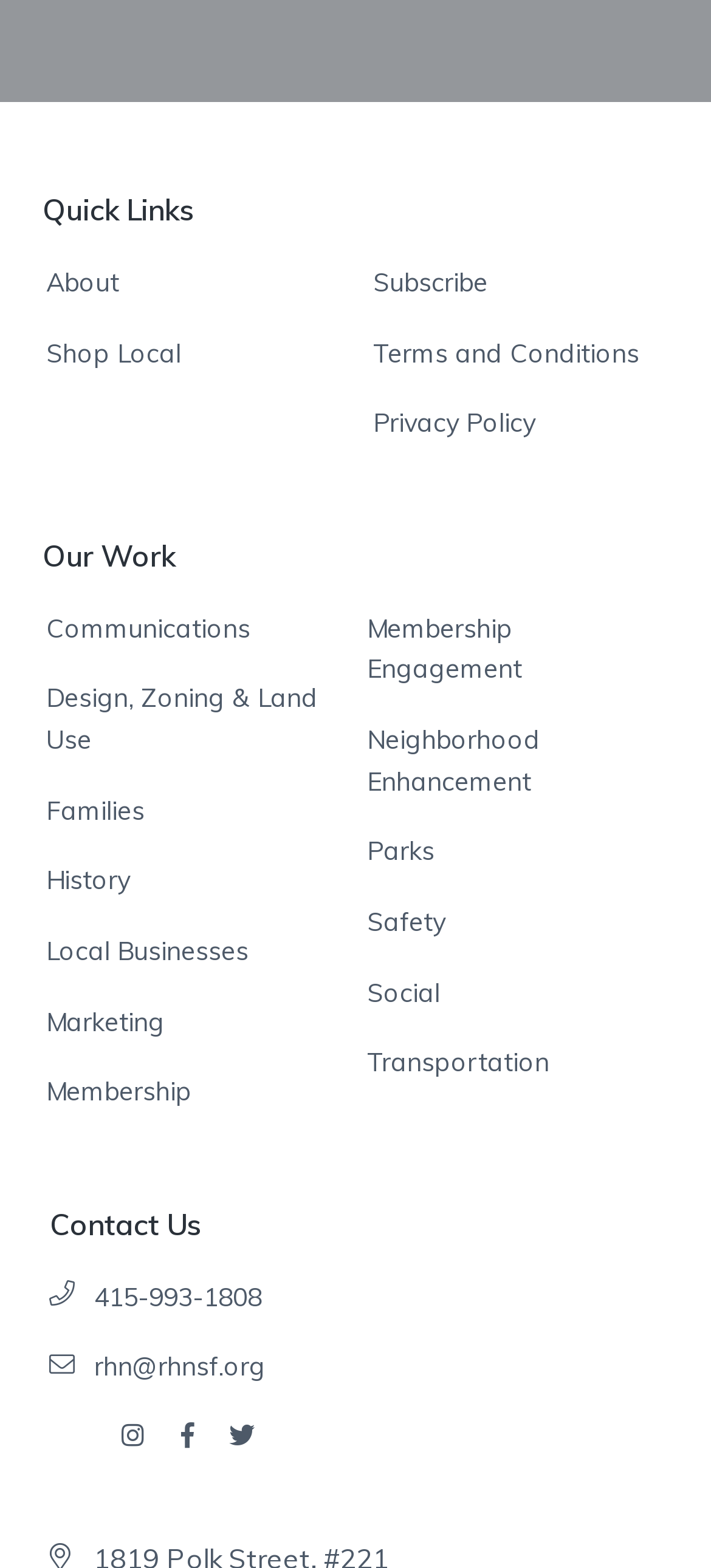Specify the bounding box coordinates of the area that needs to be clicked to achieve the following instruction: "Go to Membership Engagement".

[0.516, 0.388, 0.935, 0.44]